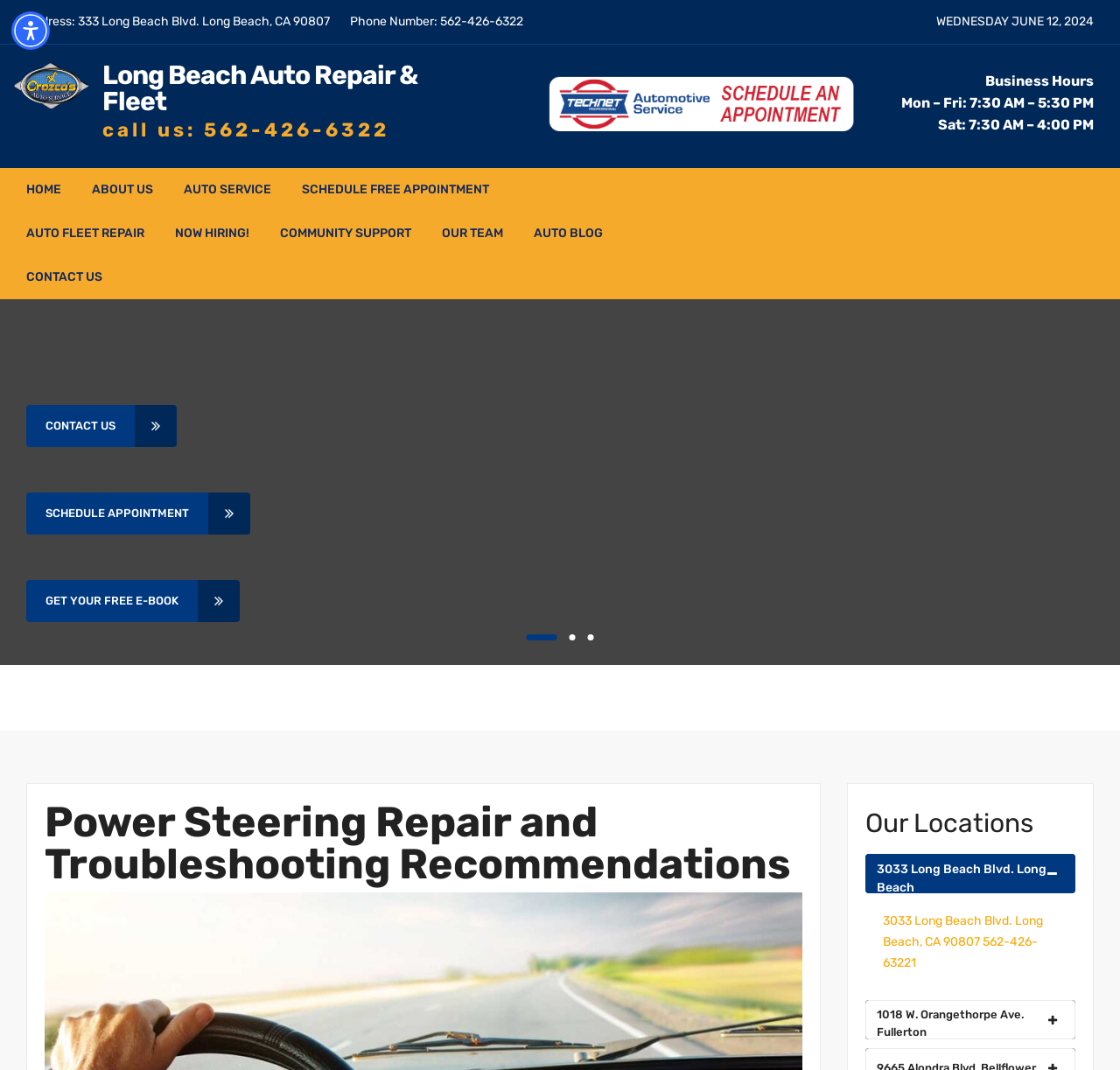Using the details from the image, please elaborate on the following question: What is the link text to schedule a free appointment?

I found the link text by looking at the link element with the text 'SCHEDULE FREE APPOINTMENT' at coordinates [0.27, 0.157, 0.437, 0.198].